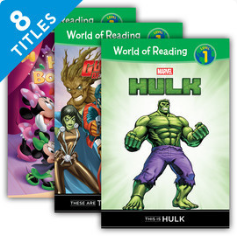How many titles are available in this reading level?
Please provide a detailed and thorough answer to the question.

The badge at the top of the image indicates '8 TITLES', which suggests that there are eight titles available in this reading level.